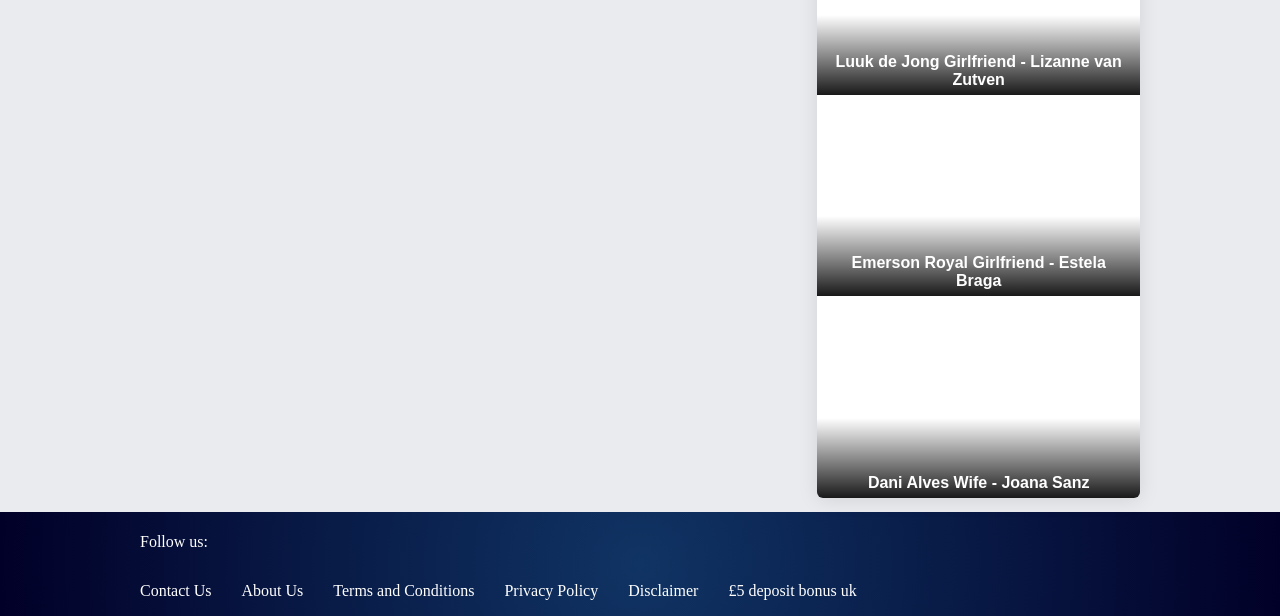Please provide a comprehensive answer to the question below using the information from the image: How many social media platforms are linked?

I found three links with images of social media platforms: Facebook, Twitter, and Instagram, which are linked to the webpage.